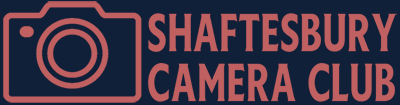Create an extensive caption that includes all significant details of the image.

The image features the logo of the Shaftesbury Camera Club, prominently displaying a stylized camera icon alongside the club's name in bold lettering. The design incorporates a modern aesthetic, with the camera depicted in a simplistic yet recognizable manner, emphasizing the focus on photography. The color scheme blends rich tones with a strong contrast to enhance visibility, making it suitable for various promotional materials. This logo serves as a visual representation of the club's commitment to photography and community engagement, inviting enthusiasts to join and participate in their activities.